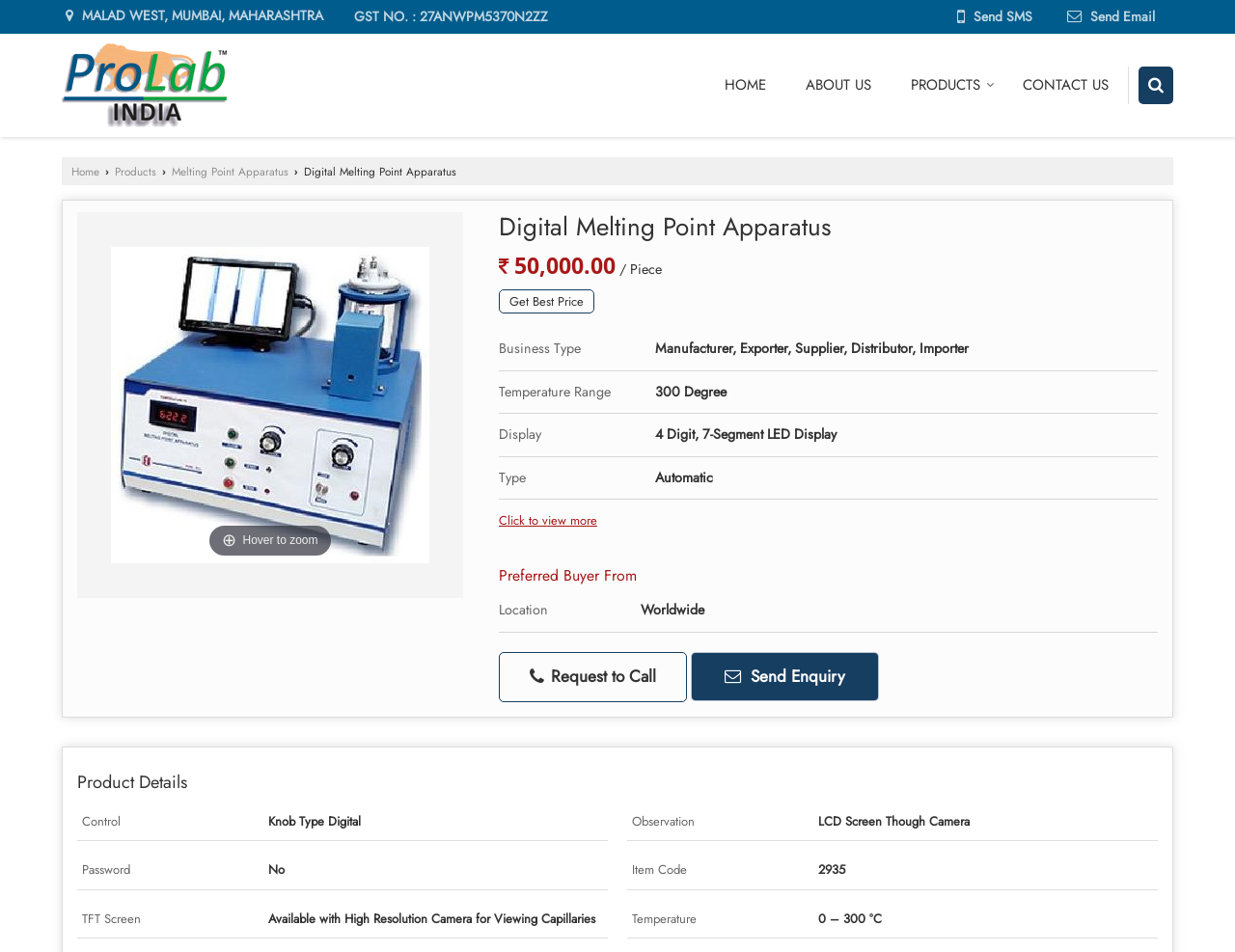Based on the image, please respond to the question with as much detail as possible:
What type of display does the Digital Melting Point Apparatus have?

I found the display type by looking at the product details section, where the specifications of the product are listed in a table format. The display type is explicitly stated as '4 Digit, 7-Segment LED Display'.